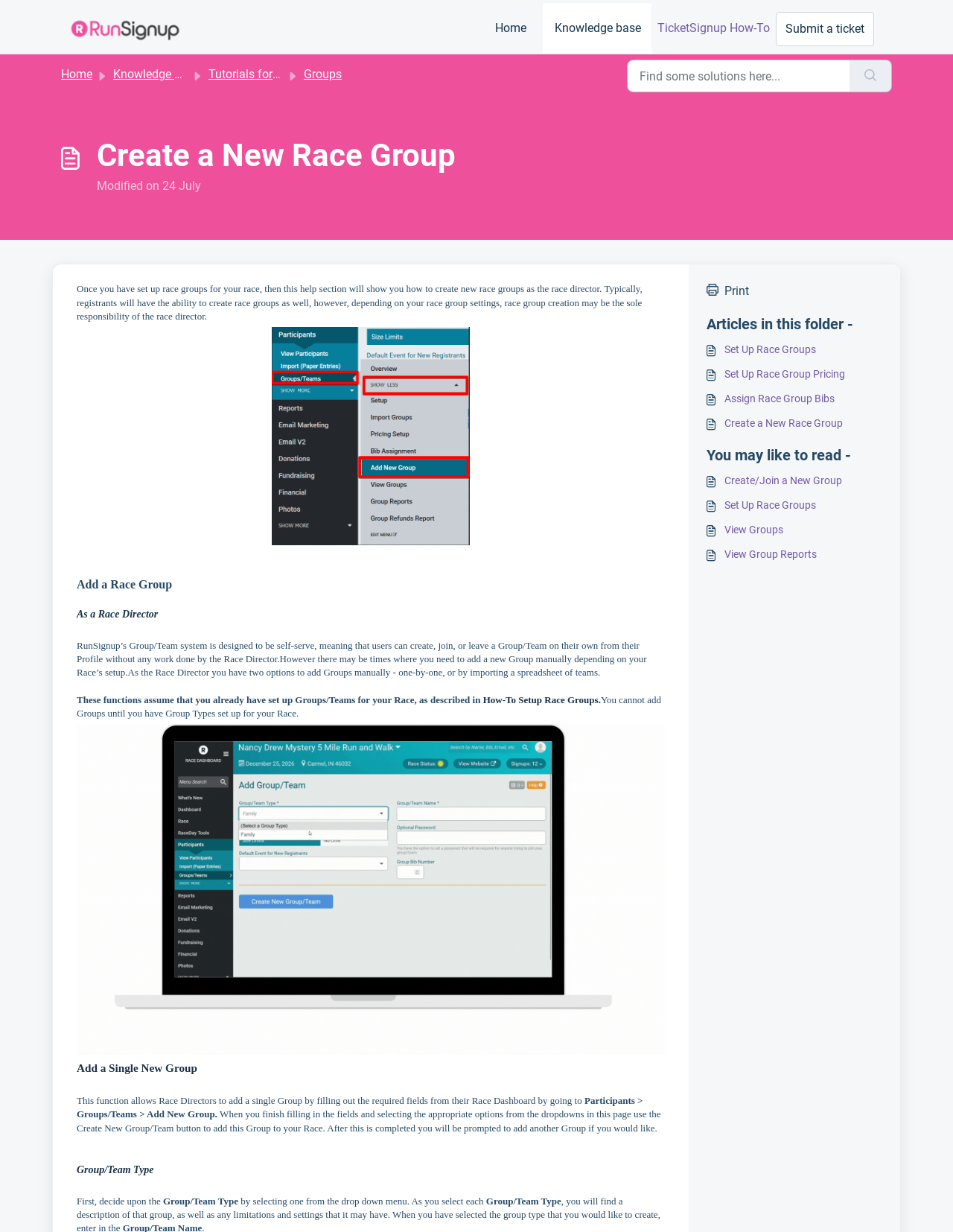Please determine the bounding box coordinates of the element to click on in order to accomplish the following task: "Add a single new group". Ensure the coordinates are four float numbers ranging from 0 to 1, i.e., [left, top, right, bottom].

[0.08, 0.859, 0.697, 0.875]